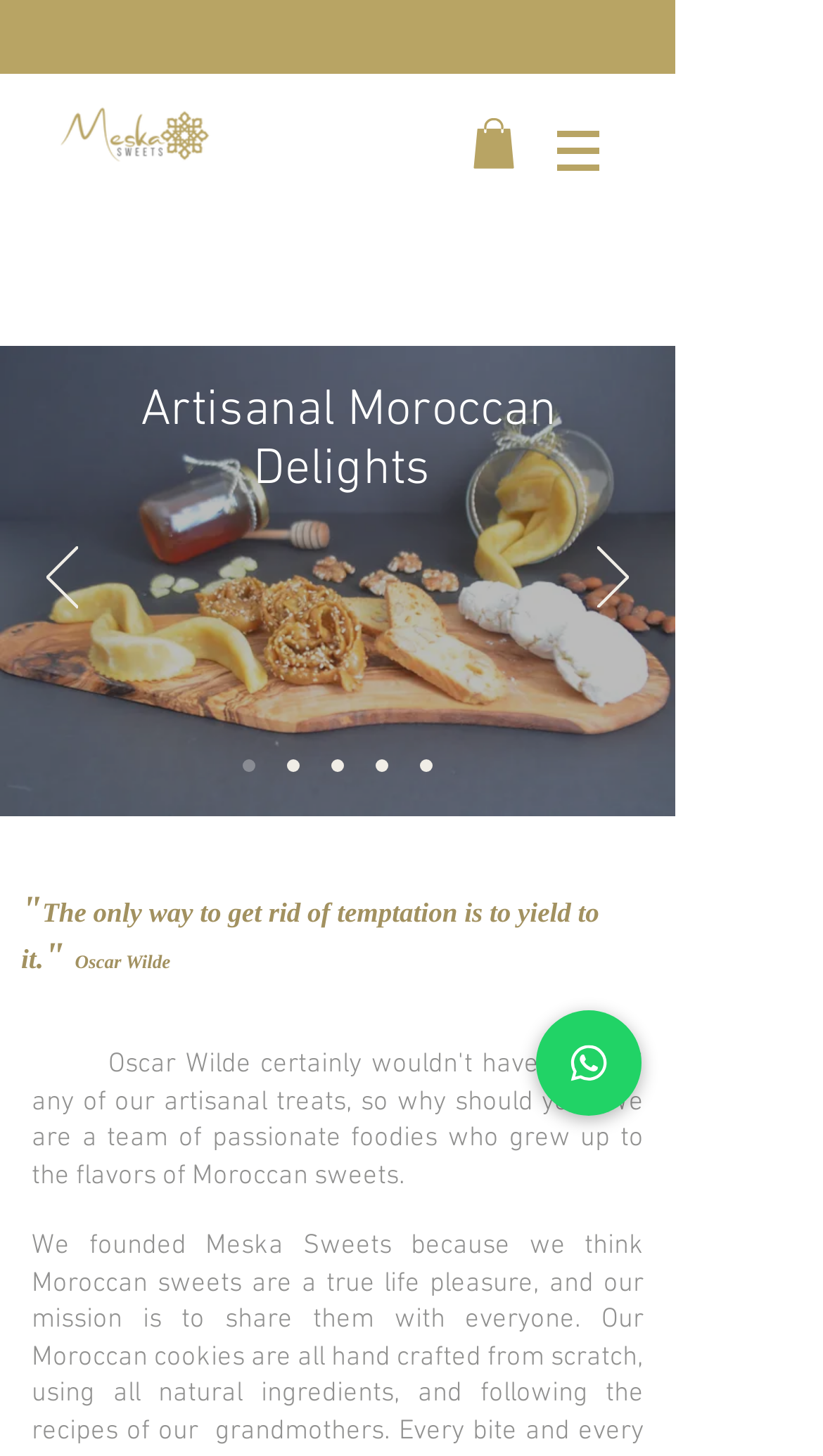Answer briefly with one word or phrase:
What type of sweets are featured on this website?

Moroccan sweets